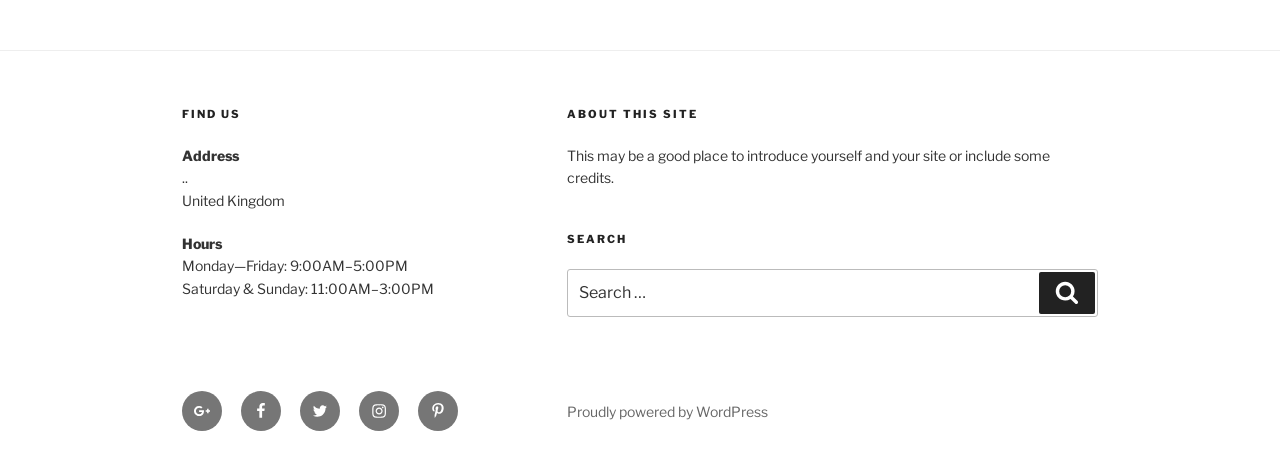Determine the bounding box coordinates of the region to click in order to accomplish the following instruction: "Go to Facebook". Provide the coordinates as four float numbers between 0 and 1, specifically [left, top, right, bottom].

[0.188, 0.85, 0.22, 0.937]